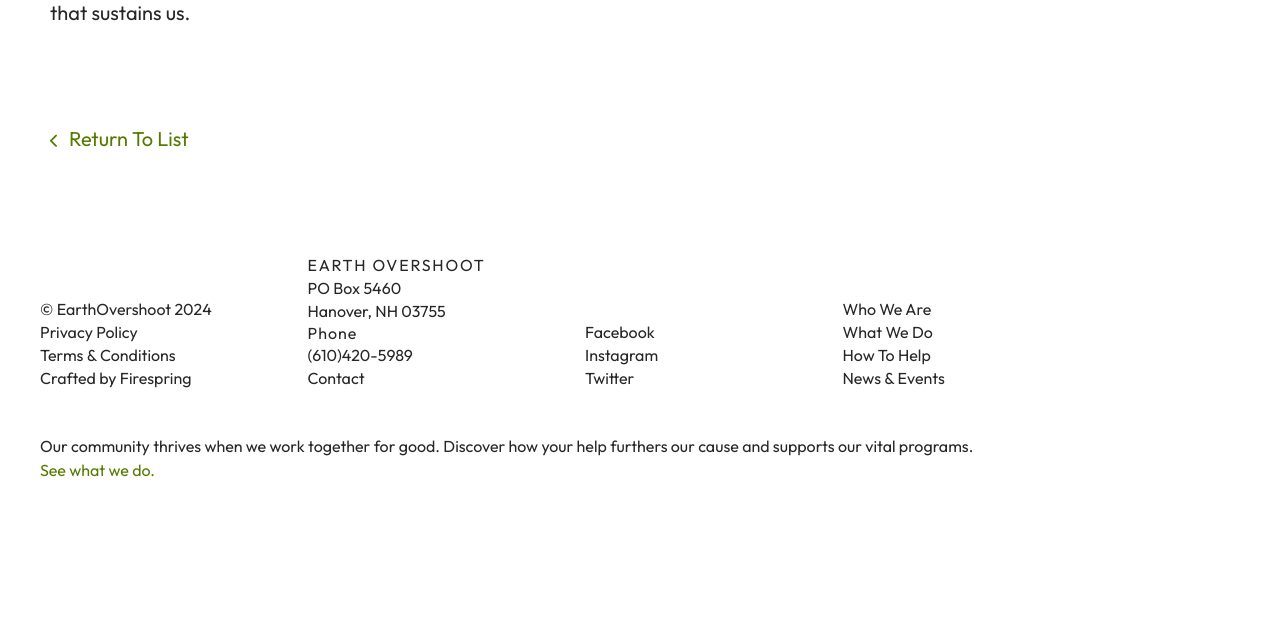Find the bounding box coordinates of the element to click in order to complete the given instruction: "Return to list."

[0.039, 0.206, 0.147, 0.247]